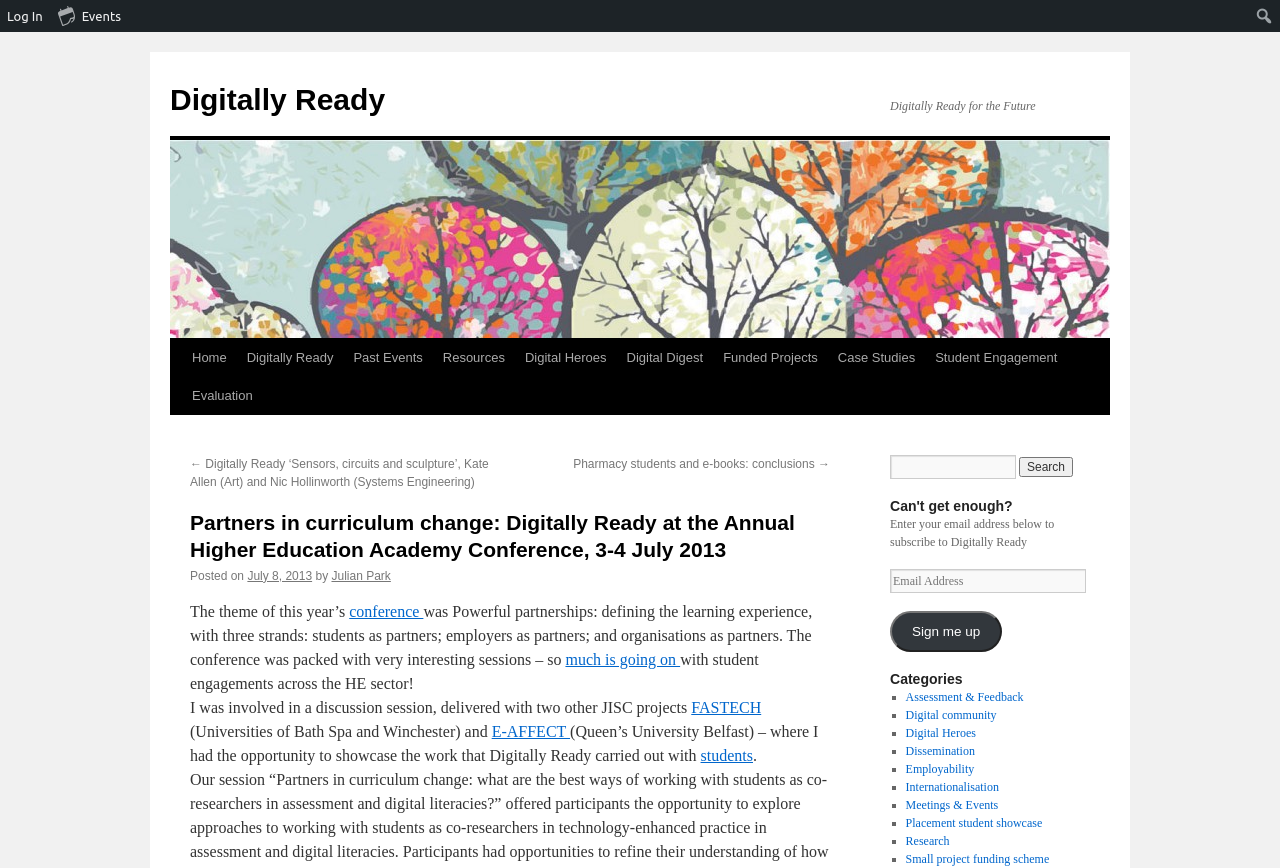Identify the bounding box coordinates for the UI element described as follows: more info. Use the format (top-left x, top-left y, bottom-right x, bottom-right y) and ensure all values are floating point numbers between 0 and 1.

None